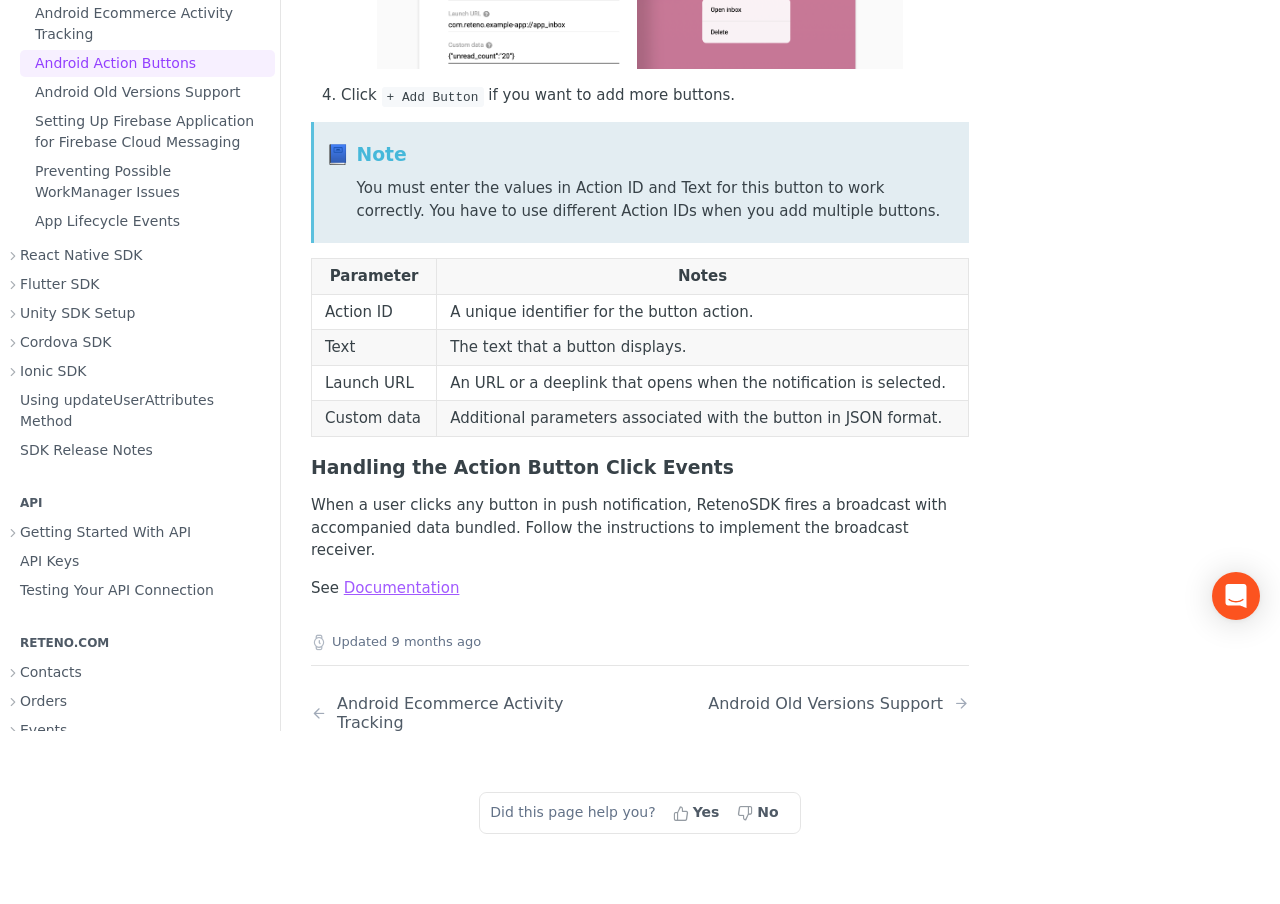Provide the bounding box coordinates of the HTML element this sentence describes: "Events". The bounding box coordinates consist of four float numbers between 0 and 1, i.e., [left, top, right, bottom].

[0.004, 0.793, 0.215, 0.823]